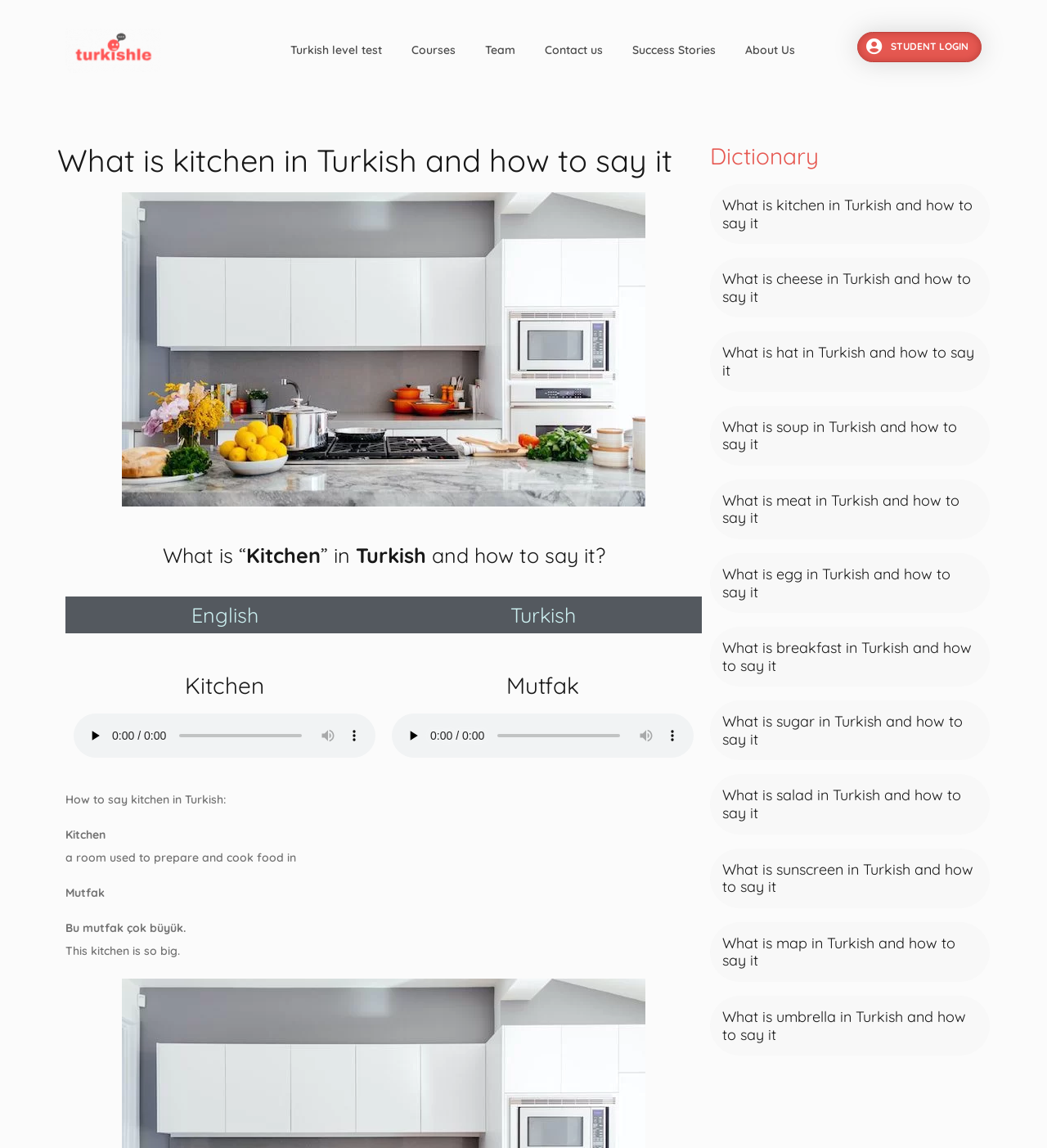Find the bounding box coordinates of the area to click in order to follow the instruction: "Read the article 'Smart Food @ Mandai: Revolutionizing Singapore’s Food Production Landscape'".

None